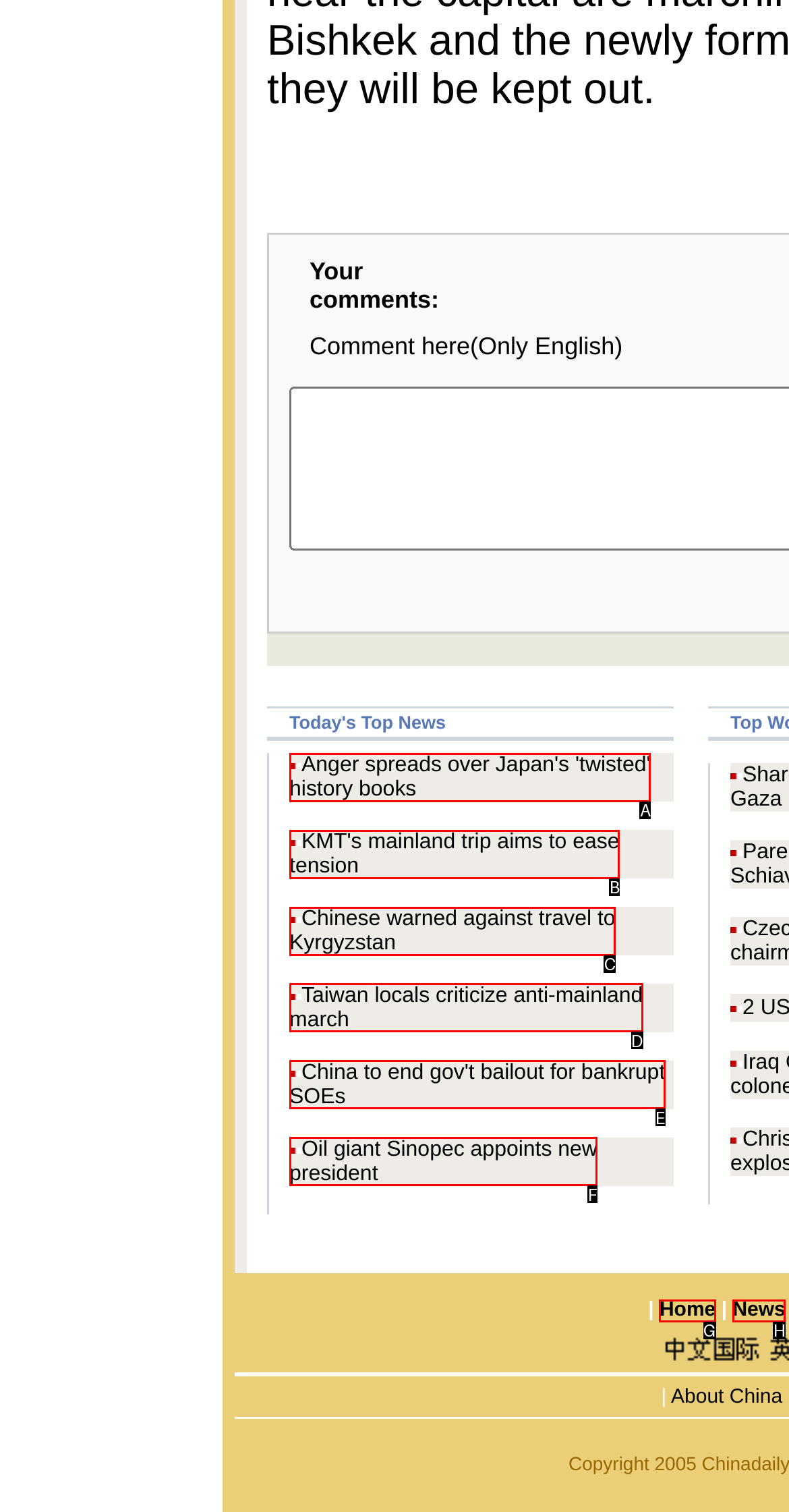Given the description: Taiwan locals criticize anti-mainland march, identify the matching option. Answer with the corresponding letter.

D